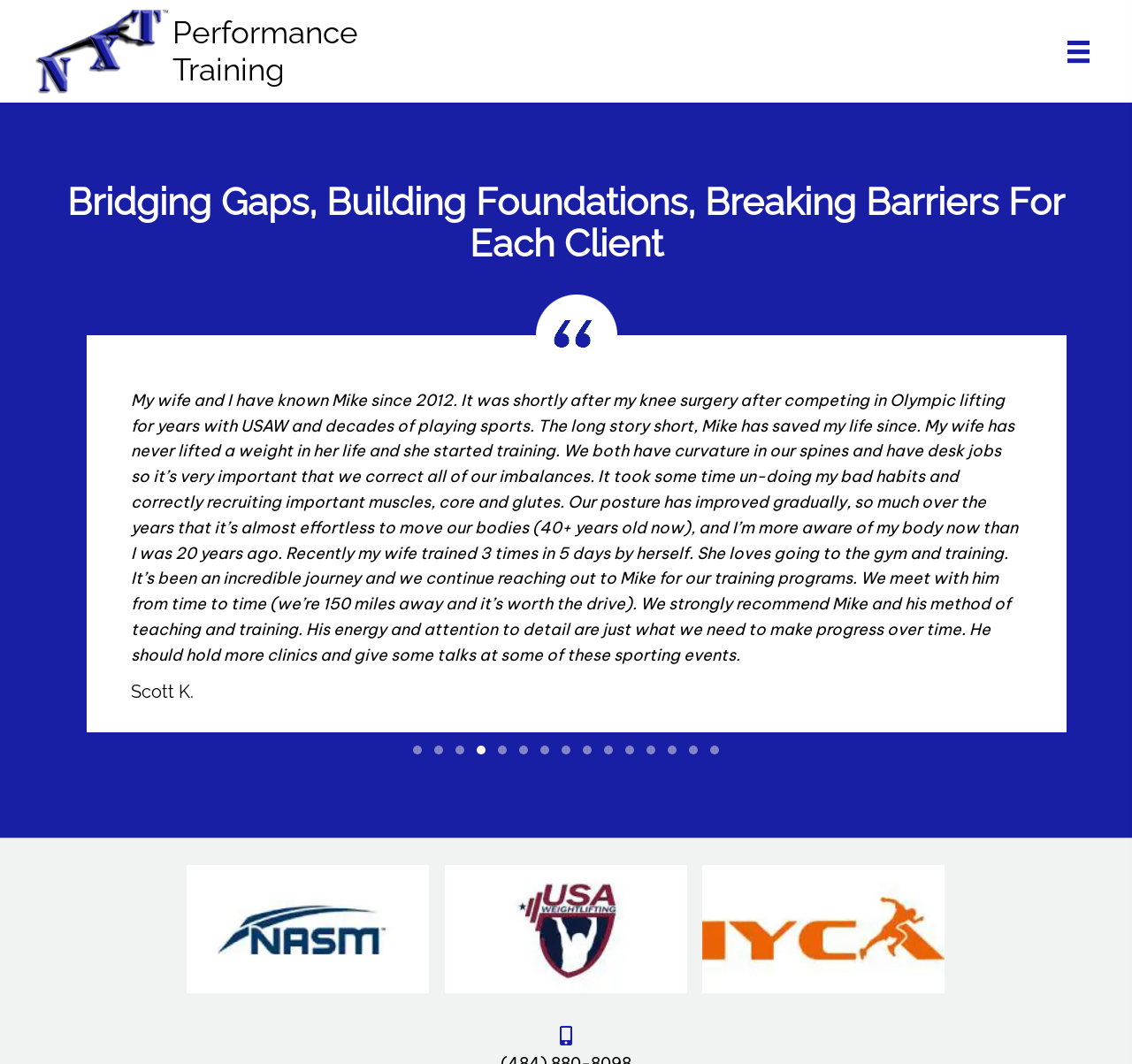From the screenshot, find the bounding box of the UI element matching this description: "Testimonial Slide 15". Supply the bounding box coordinates in the form [left, top, right, bottom], each a float between 0 and 1.

[0.622, 0.81, 0.641, 0.826]